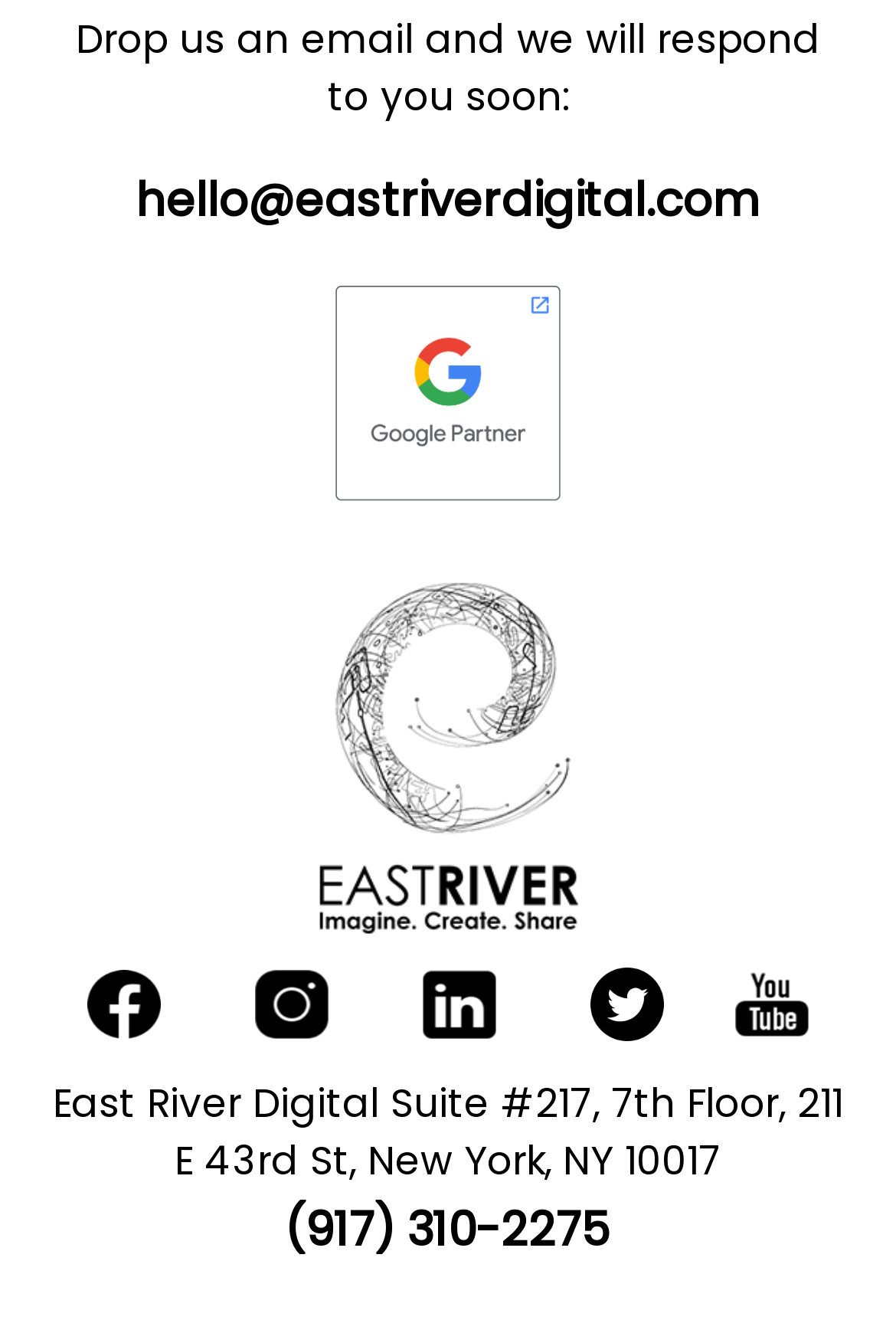From the webpage screenshot, identify the region described by (917) 310-2275. Provide the bounding box coordinates as (top-left x, top-left y, bottom-right x, bottom-right y), with each value being a floating point number between 0 and 1.

[0.305, 0.892, 0.695, 0.948]